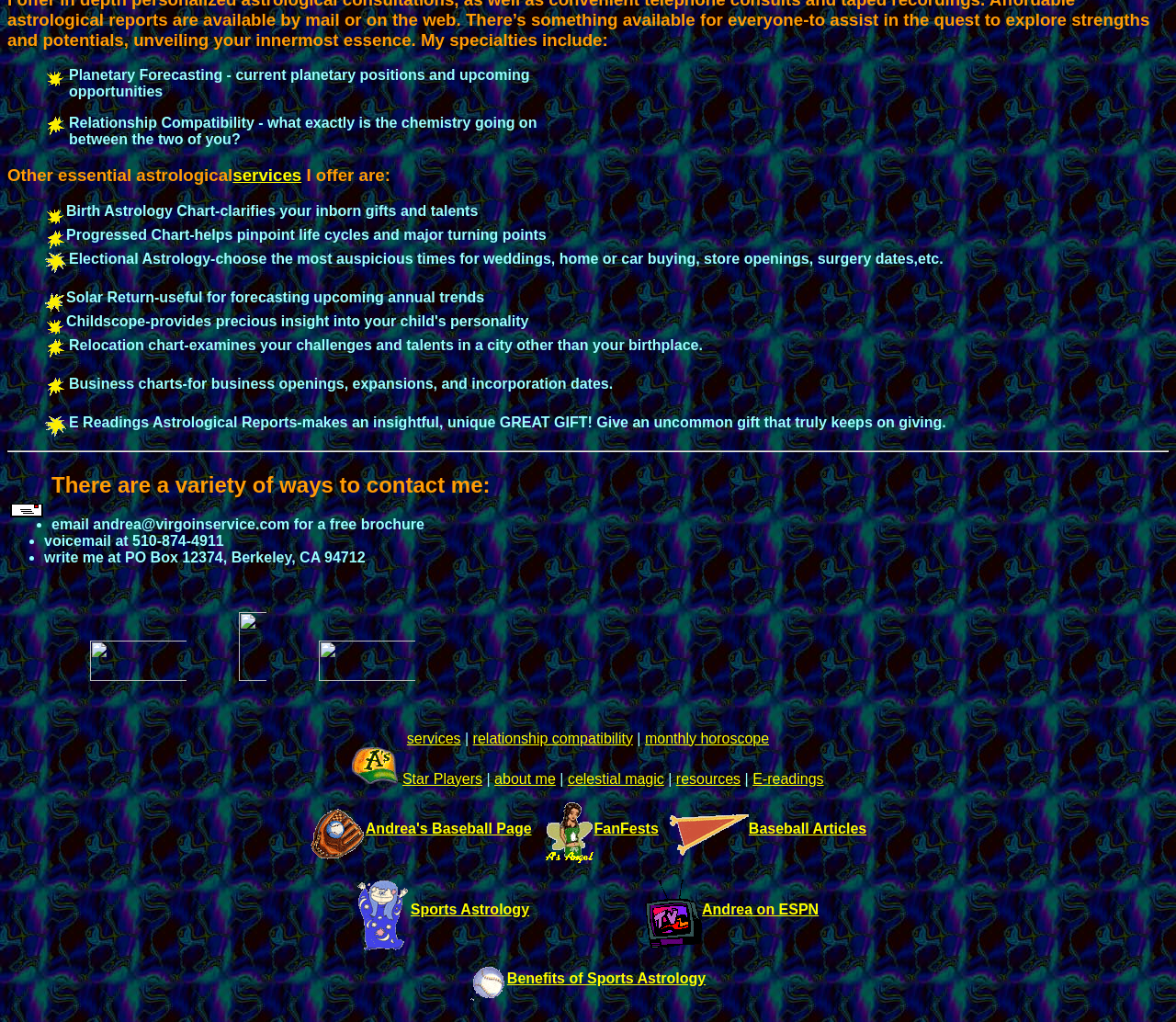Pinpoint the bounding box coordinates for the area that should be clicked to perform the following instruction: "View the 'relationship compatibility' page".

[0.402, 0.715, 0.538, 0.73]